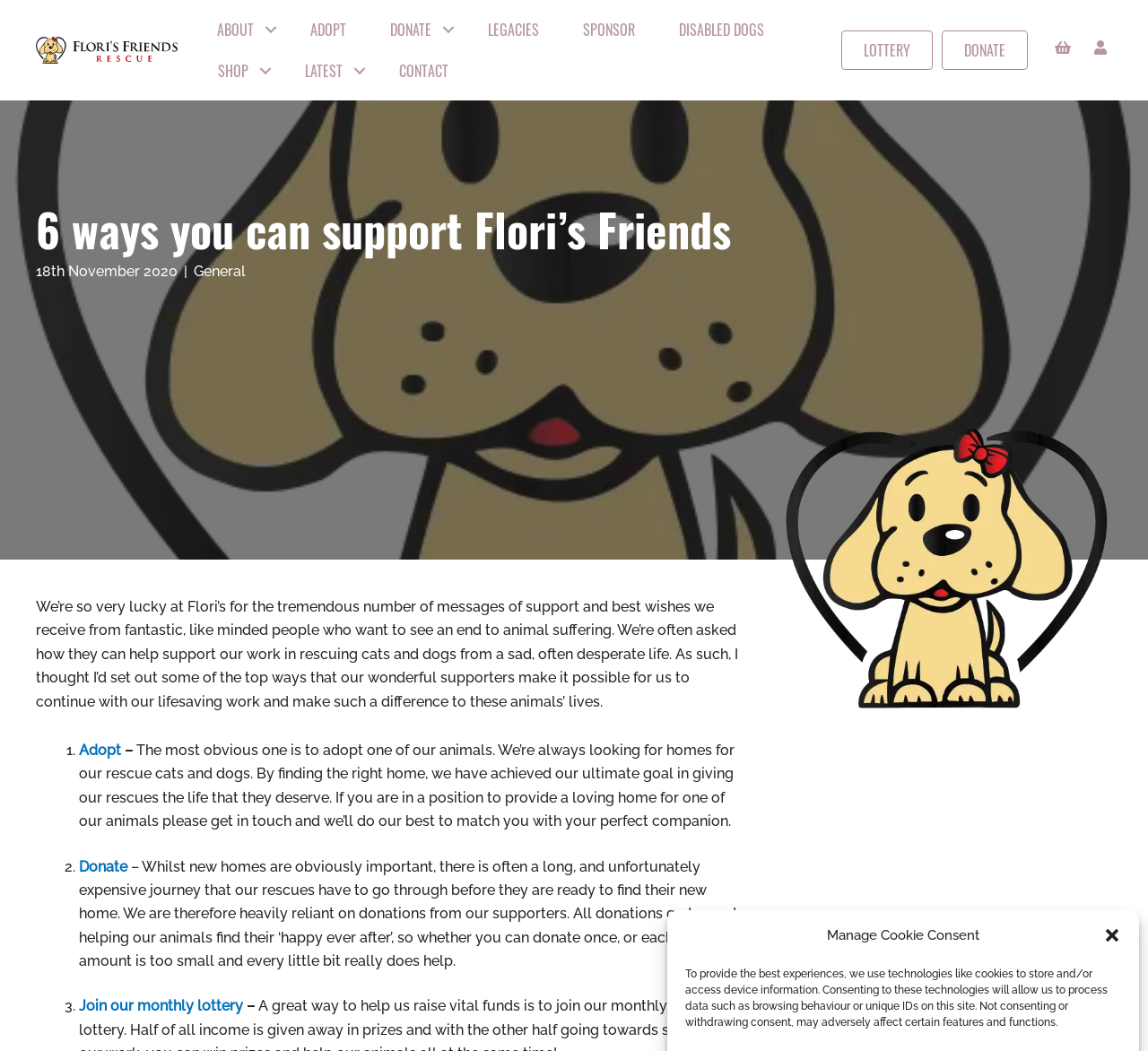What is the name of the organization?
Answer briefly with a single word or phrase based on the image.

Flori's Friends